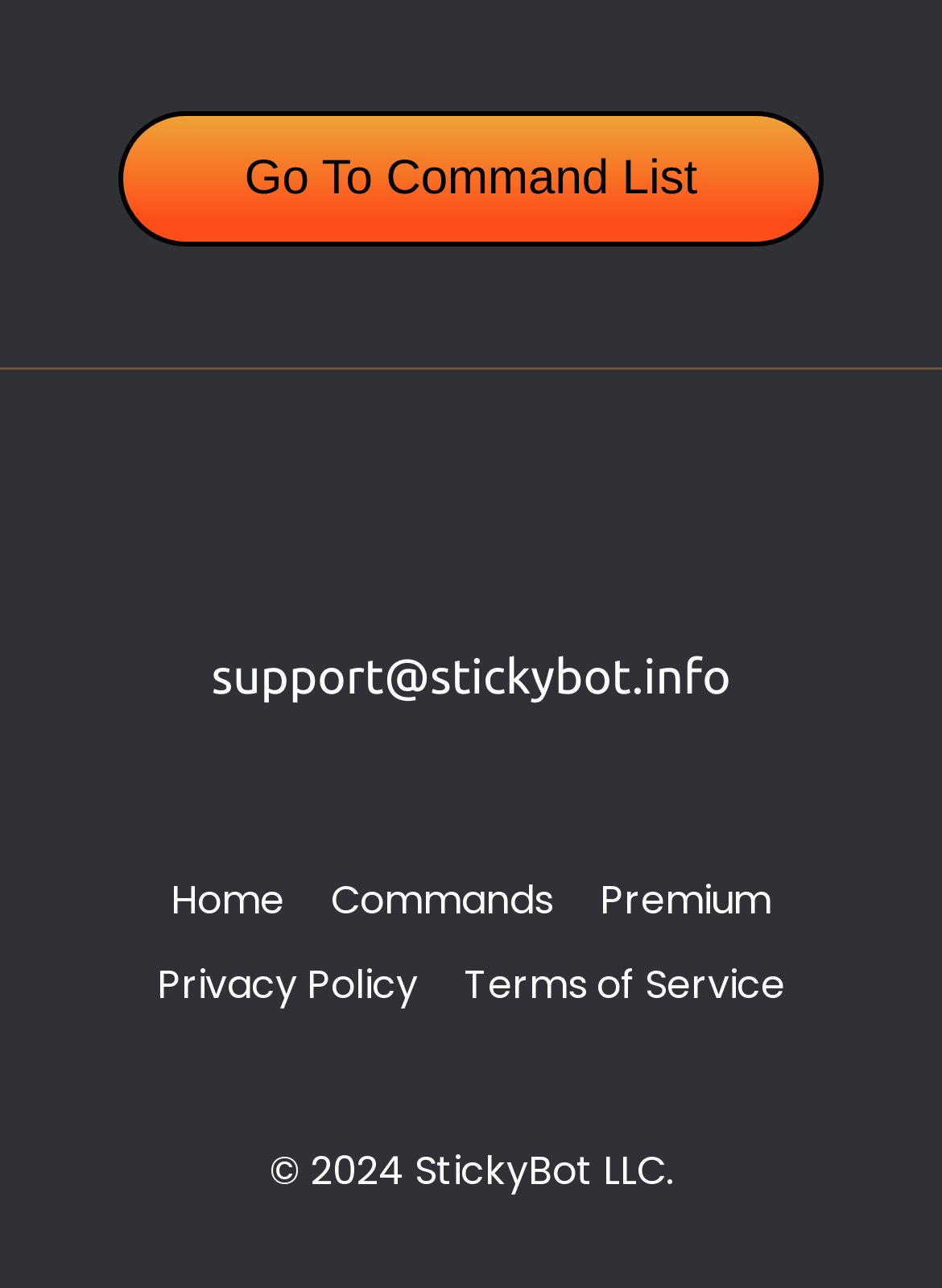Respond to the question below with a single word or phrase:
What is the purpose of the 'Go To Command List' link?

To go to command list